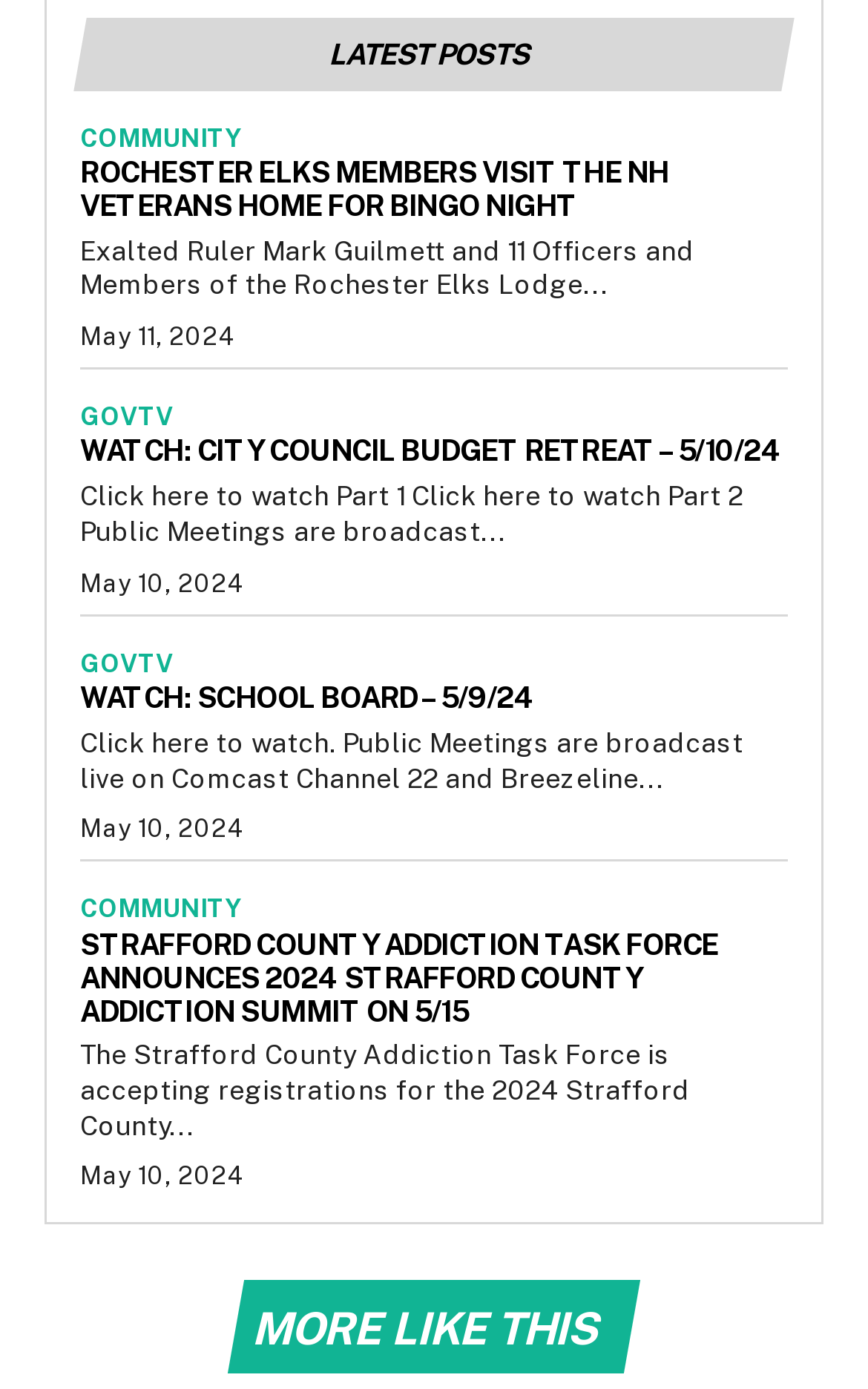Determine the bounding box coordinates for the clickable element required to fulfill the instruction: "Watch 'CITY COUNCIL BUDGET RETREAT – 5/10/24'". Provide the coordinates as four float numbers between 0 and 1, i.e., [left, top, right, bottom].

[0.092, 0.313, 0.9, 0.337]